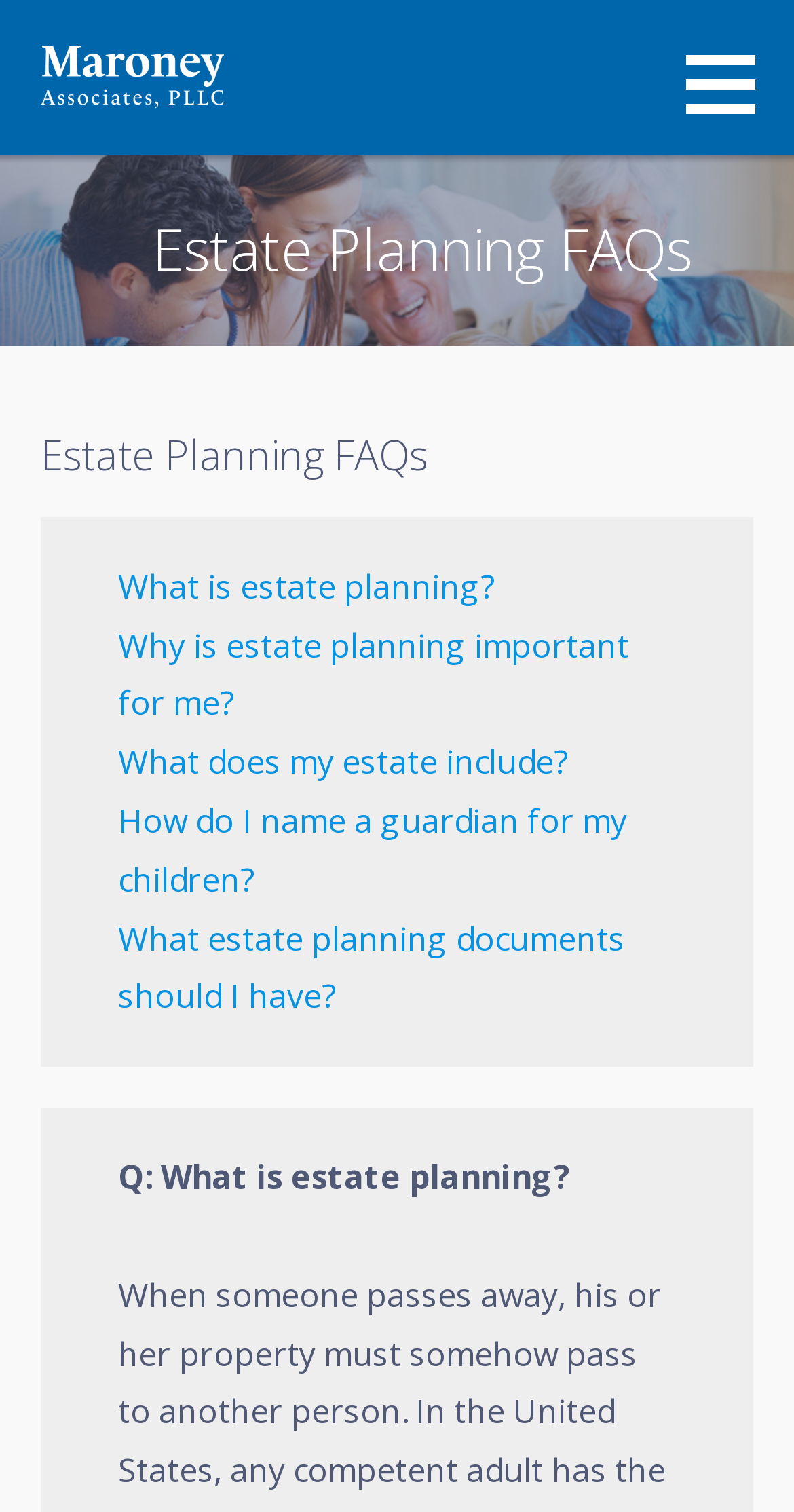Please find and report the primary heading text from the webpage.

Estate Planning FAQs